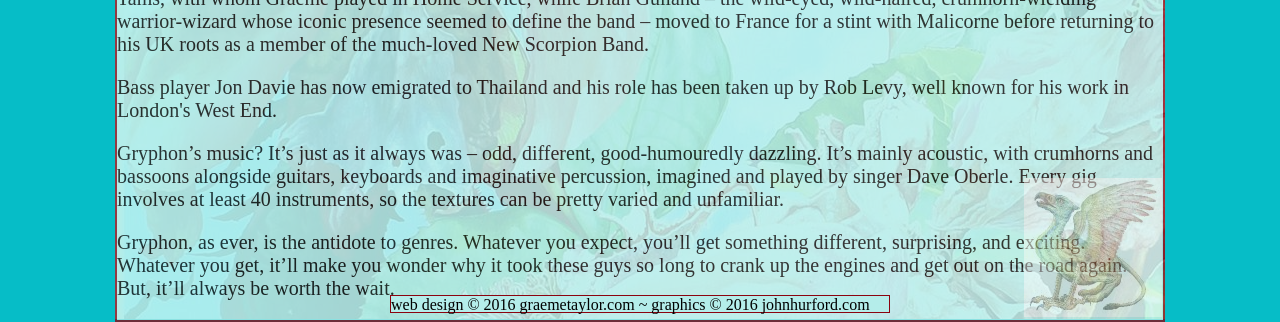What is Gryphon's music like?
Using the image as a reference, deliver a detailed and thorough answer to the question.

Based on the text description, Gryphon's music is described as odd, different, and good-humouredly dazzling, which suggests that it is unique and unconventional. The text also mentions that it is mainly acoustic, with a variety of instruments, which adds to its distinctiveness.